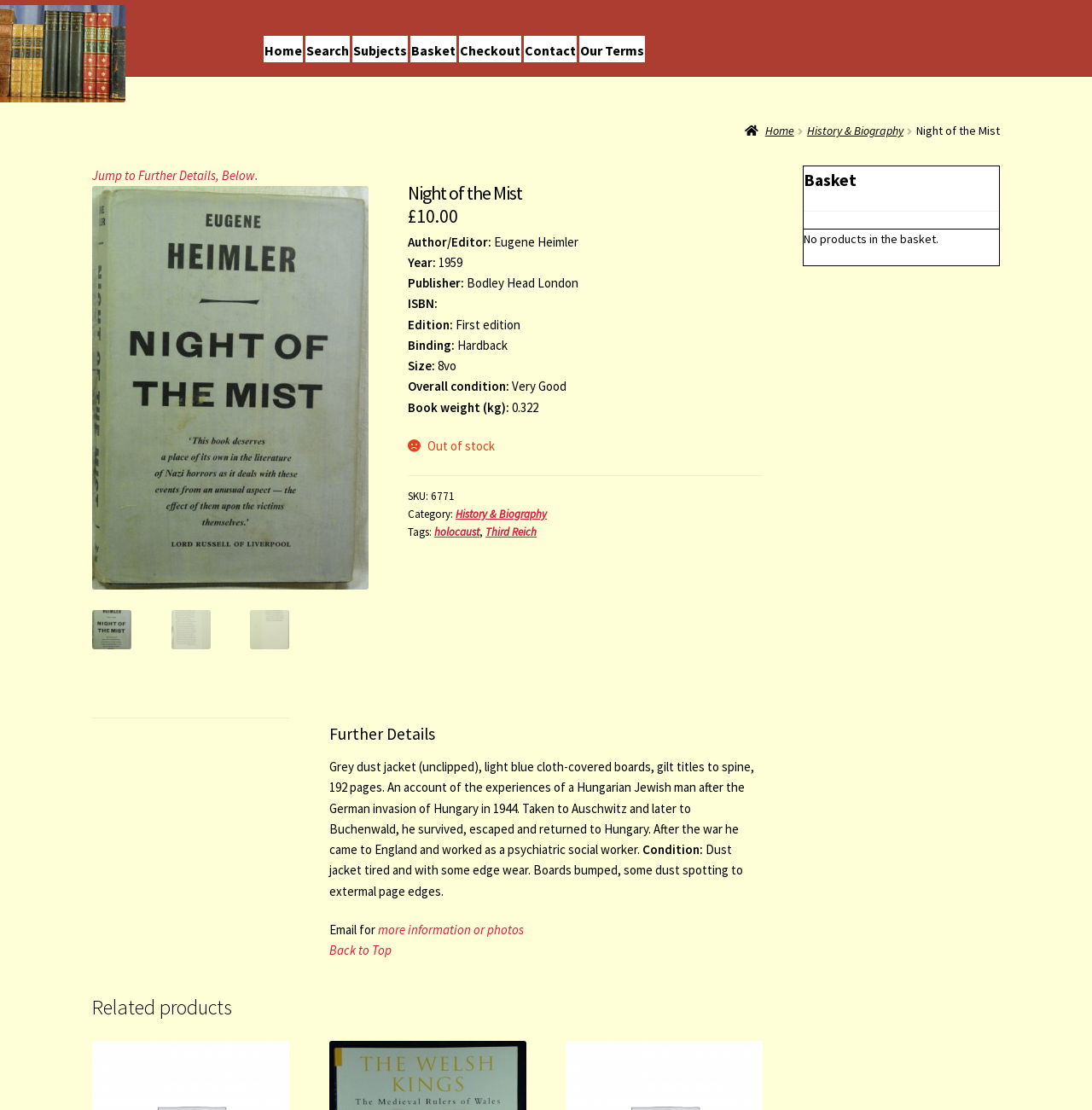What is the price of the book?
Based on the visual details in the image, please answer the question thoroughly.

The price of the book can be found in the section where the book details are listed. It is specified as '£10.00' next to the '£' symbol.